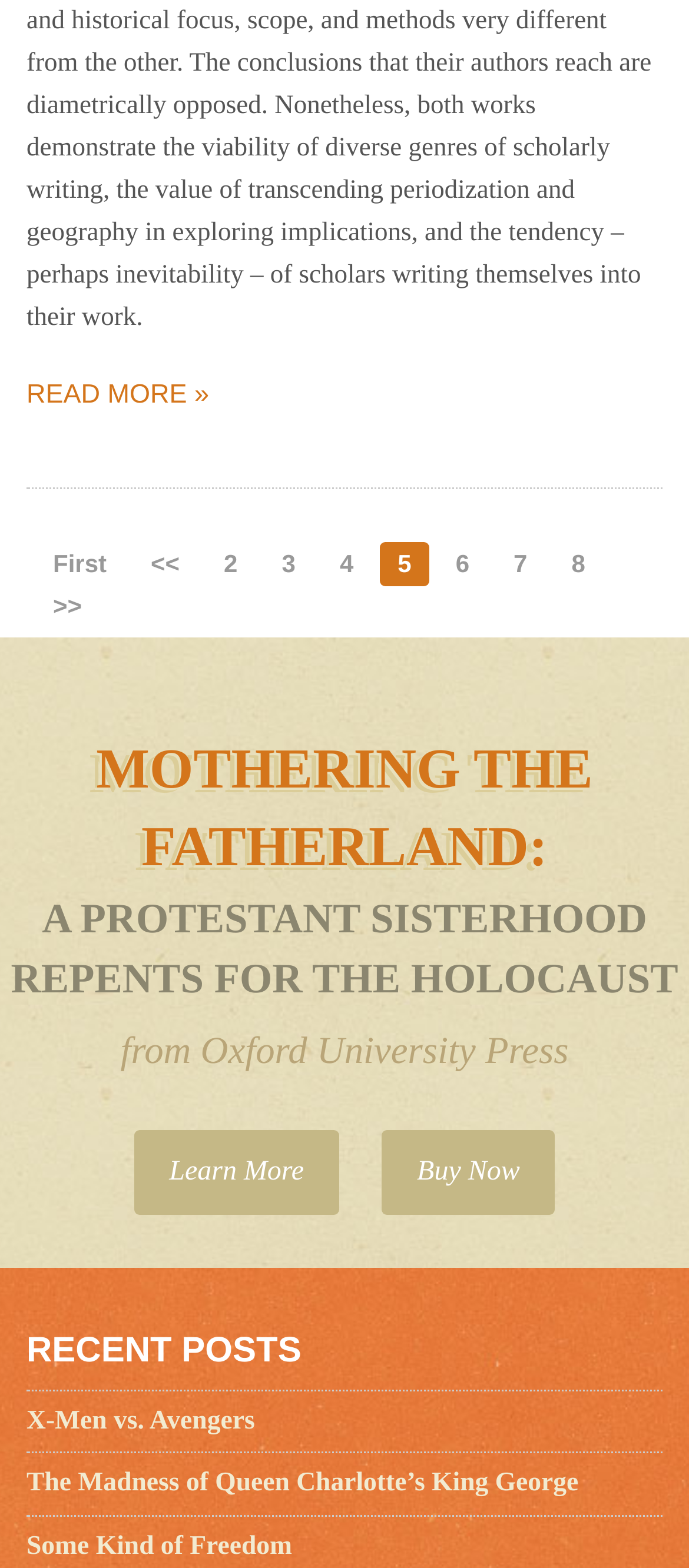Review the image closely and give a comprehensive answer to the question: How many links are there in the pagination section?

I counted the number of link elements in the pagination section, which are 'First', '<<', '2', '3', '4', '5', '6', '7', and '8', and '>>'.